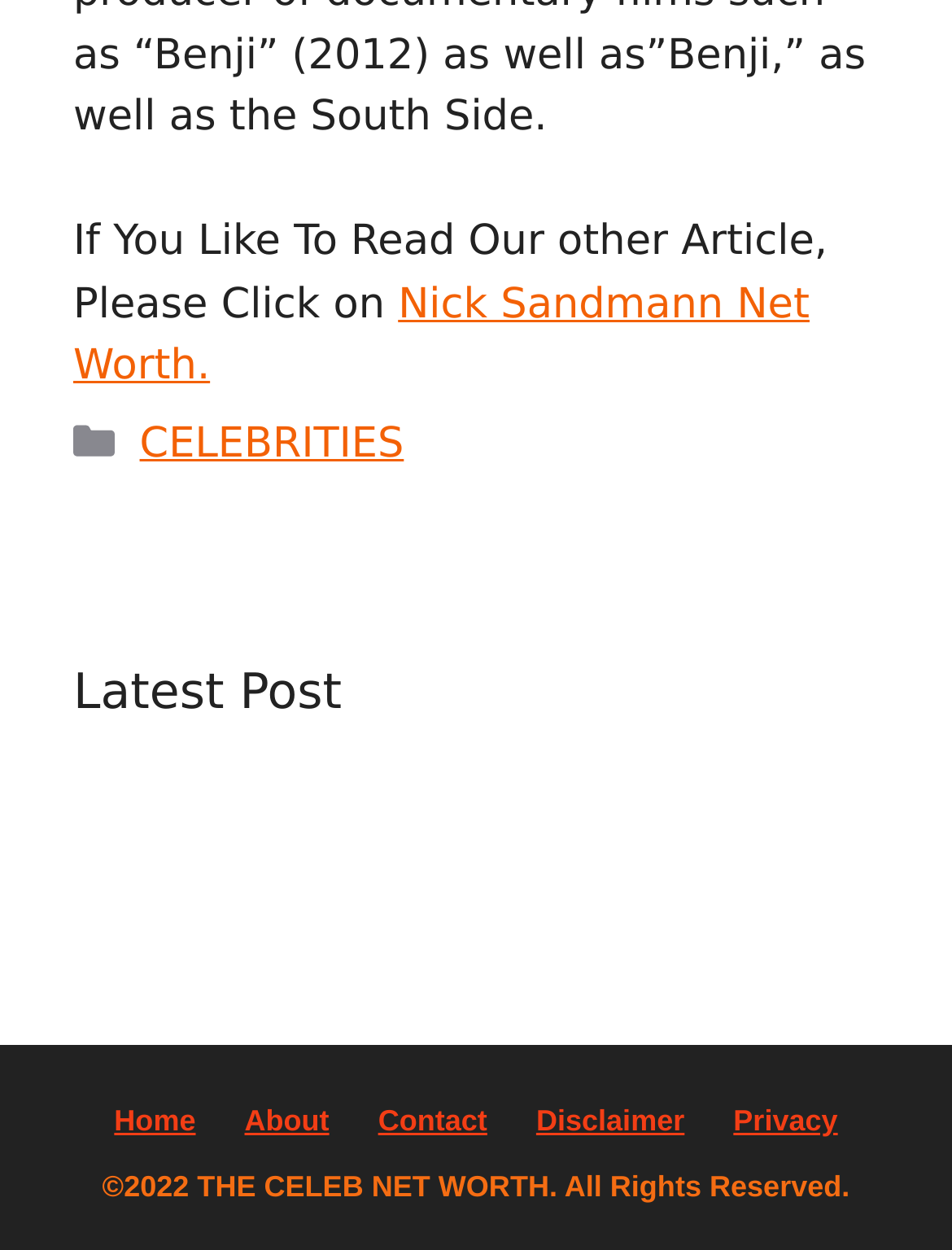Find the bounding box coordinates for the HTML element described in this sentence: "About". Provide the coordinates as four float numbers between 0 and 1, in the format [left, top, right, bottom].

[0.257, 0.882, 0.346, 0.91]